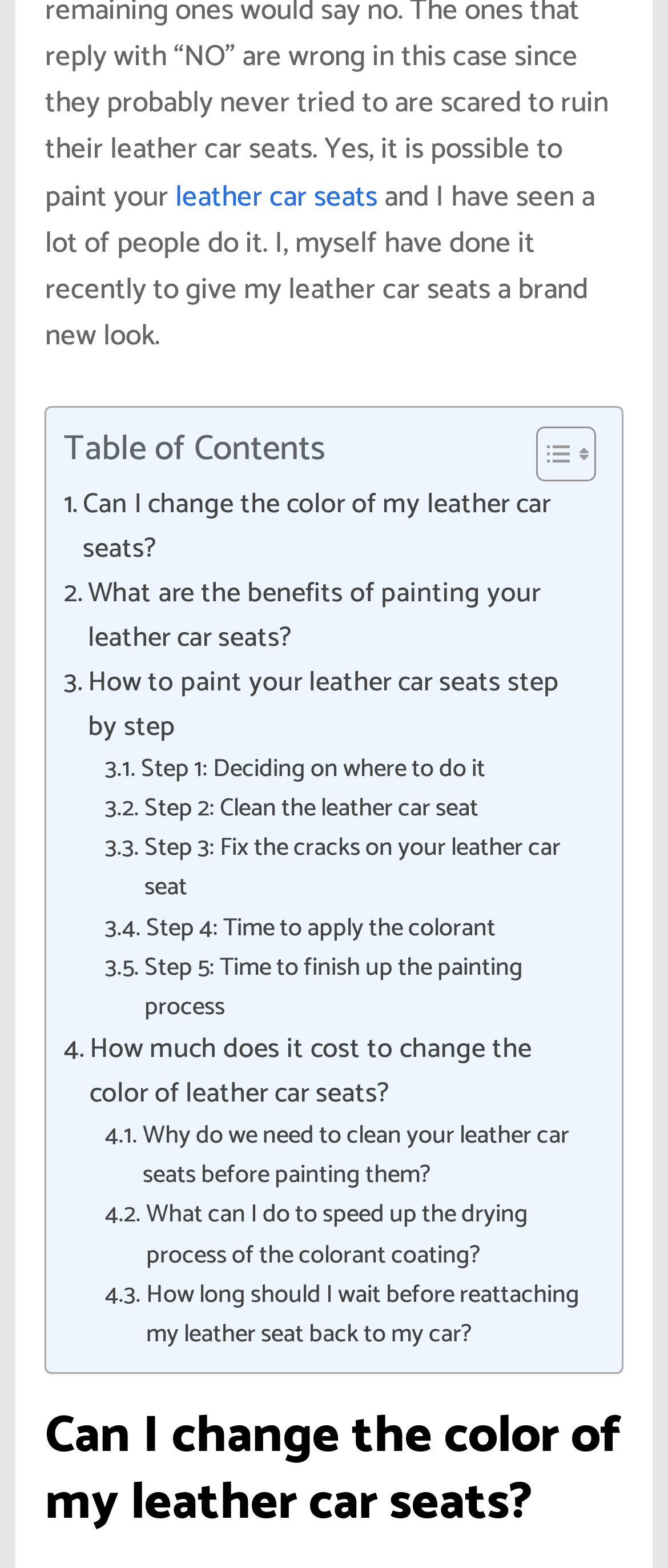Find the bounding box coordinates of the UI element according to this description: "Toggle".

[0.764, 0.271, 0.879, 0.309]